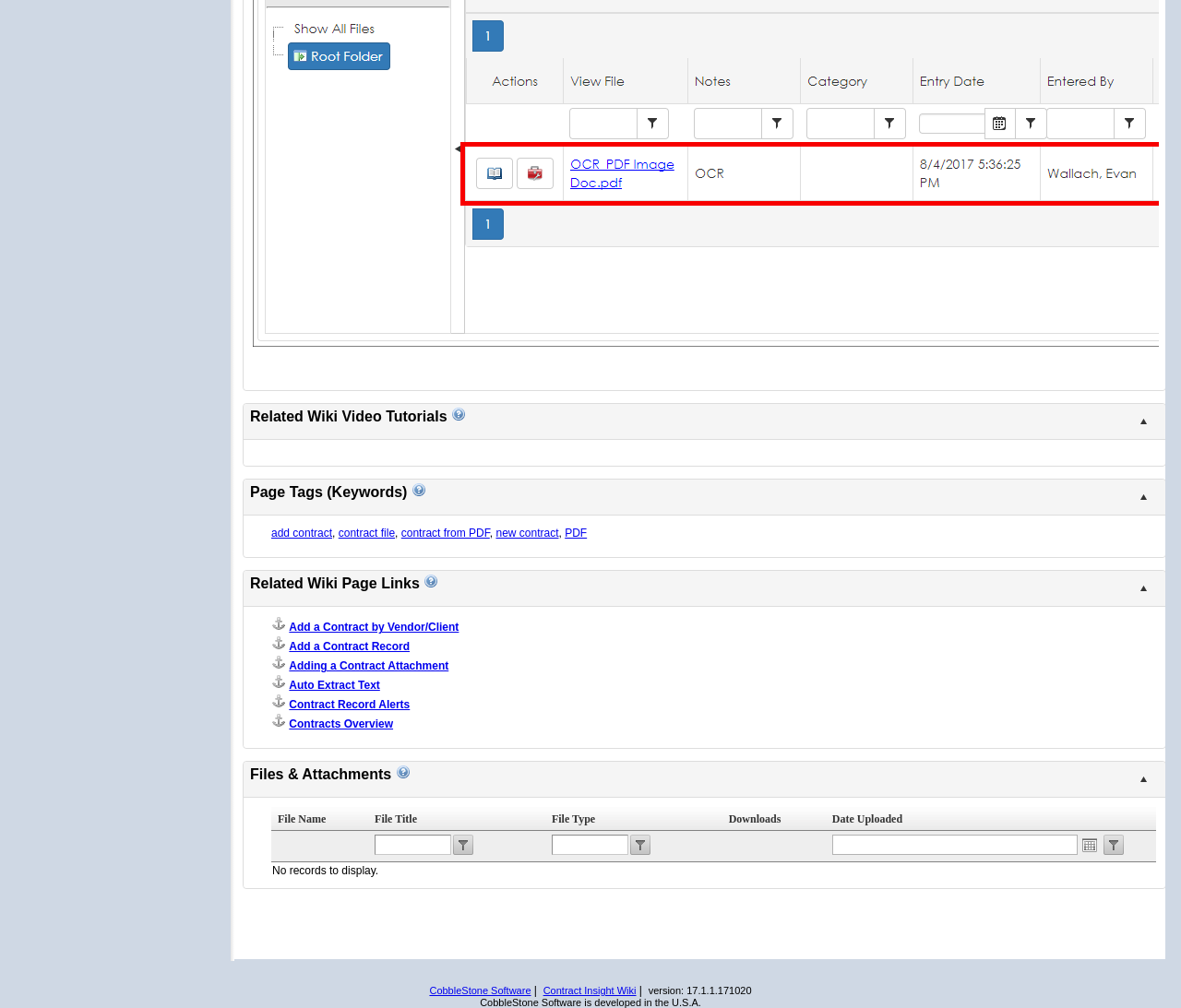Locate the bounding box coordinates of the UI element described by: "LinkedIn". The bounding box coordinates should consist of four float numbers between 0 and 1, i.e., [left, top, right, bottom].

None